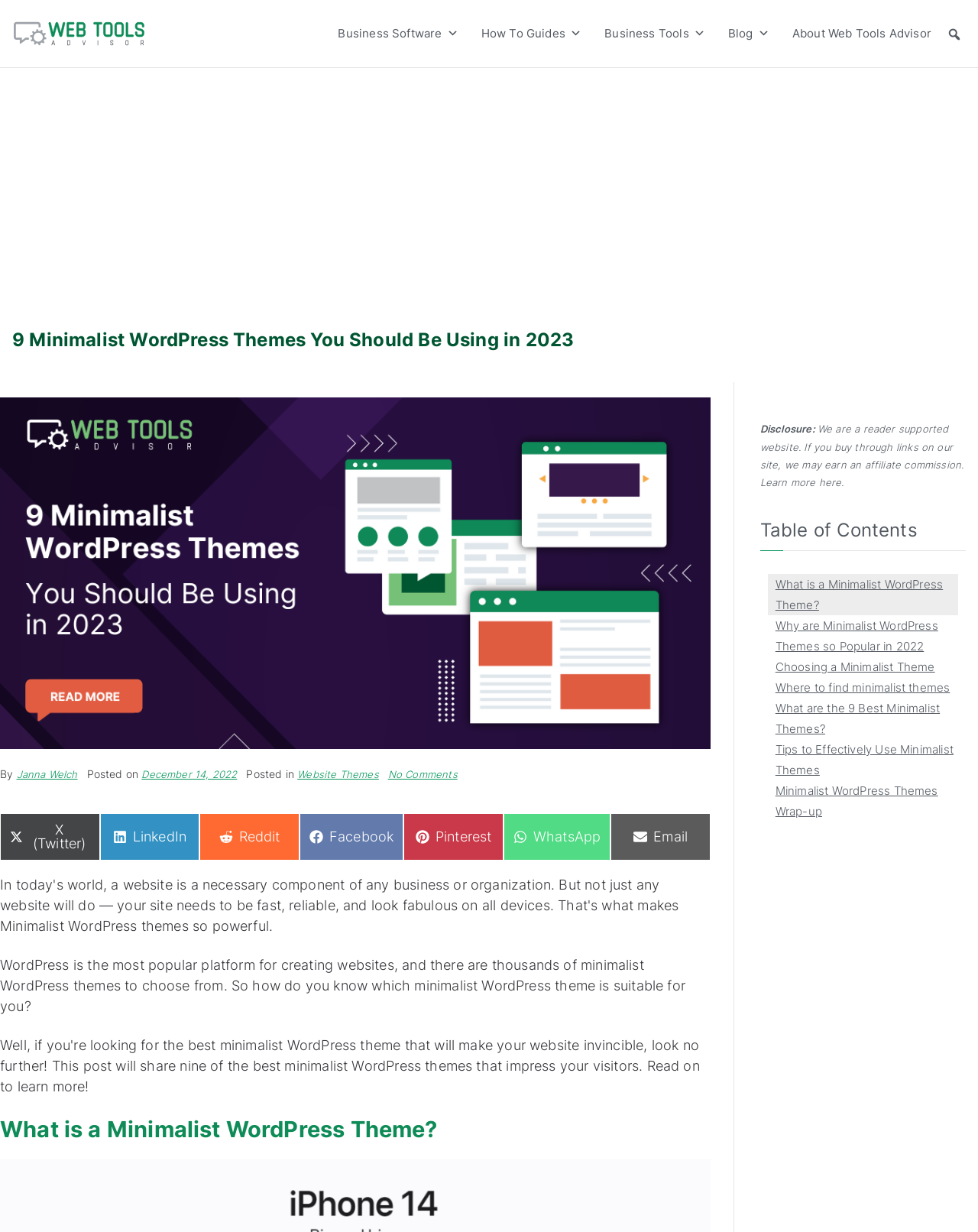Please find the bounding box coordinates of the section that needs to be clicked to achieve this instruction: "Search for a term".

None